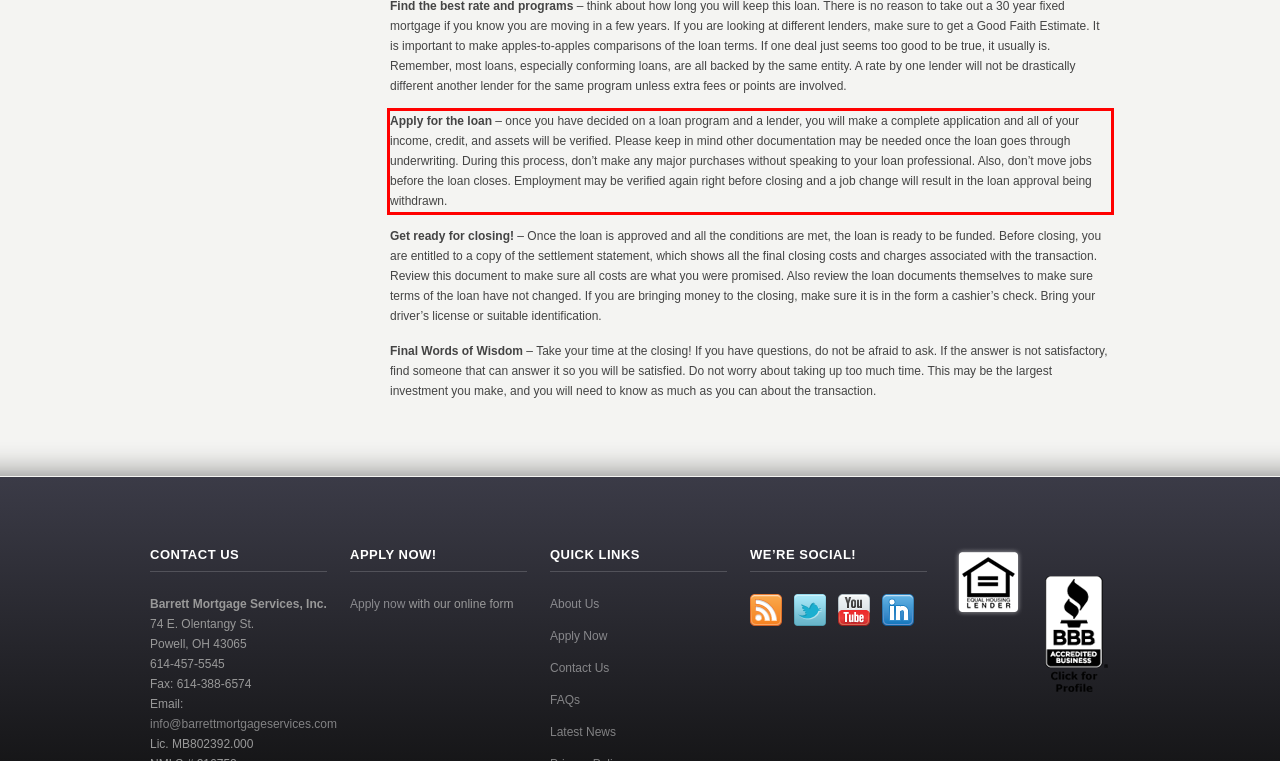Given a screenshot of a webpage, identify the red bounding box and perform OCR to recognize the text within that box.

Apply for the loan – once you have decided on a loan program and a lender, you will make a complete application and all of your income, credit, and assets will be verified. Please keep in mind other documentation may be needed once the loan goes through underwriting. During this process, don’t make any major purchases without speaking to your loan professional. Also, don’t move jobs before the loan closes. Employment may be verified again right before closing and a job change will result in the loan approval being withdrawn.